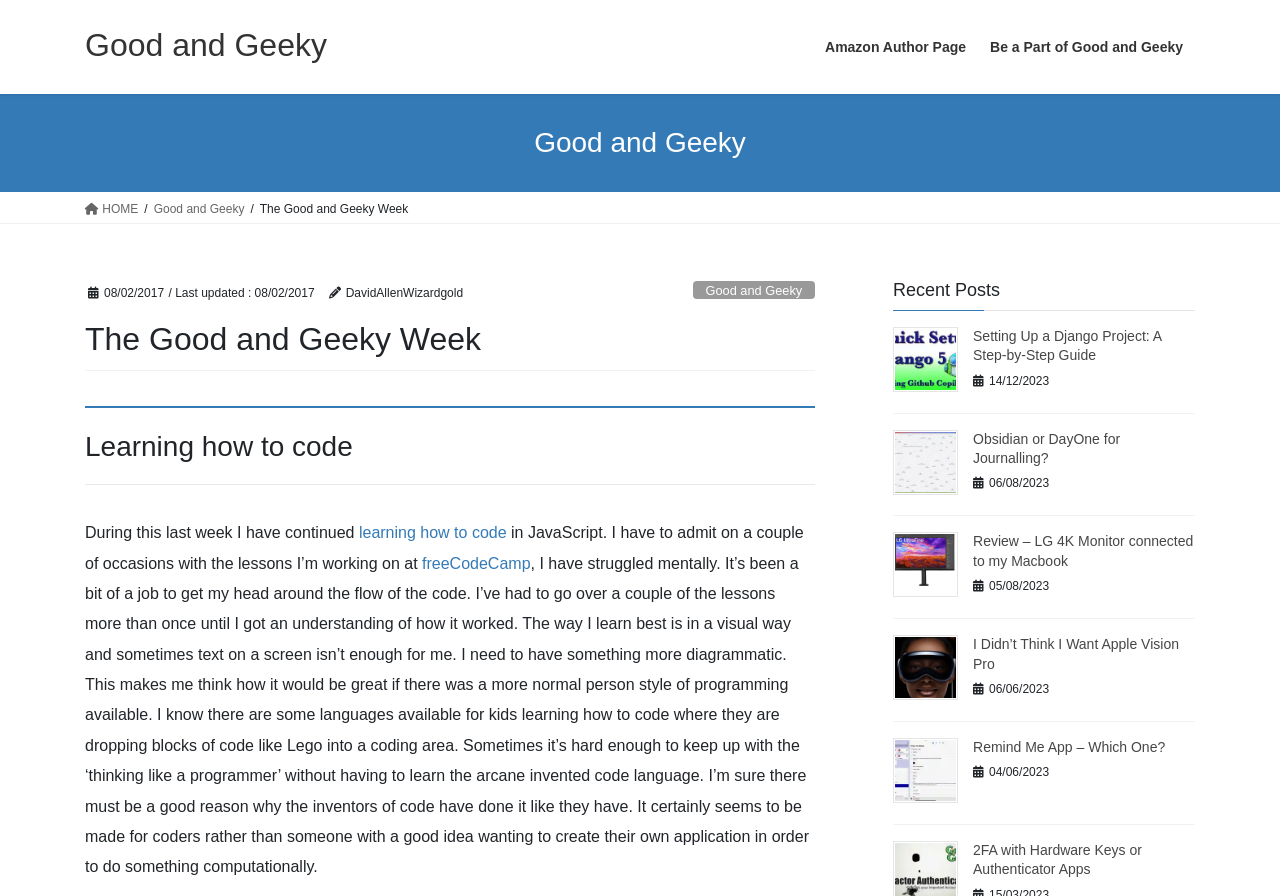Locate the bounding box coordinates of the clickable element to fulfill the following instruction: "Visit the 'Amazon Author Page'". Provide the coordinates as four float numbers between 0 and 1 in the format [left, top, right, bottom].

[0.635, 0.027, 0.764, 0.08]